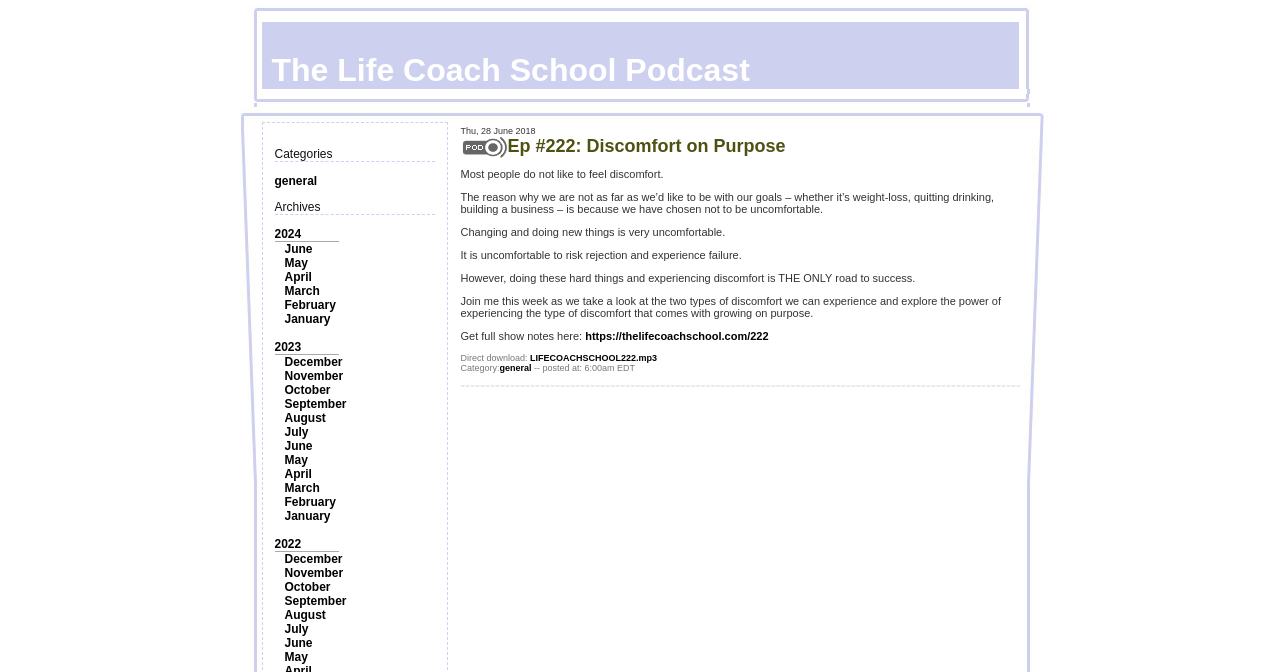Utilize the details in the image to thoroughly answer the following question: What is the date of this podcast episode?

I found the date by looking at the text 'Thu, 28 June 2018' at the top of the podcast episode description.